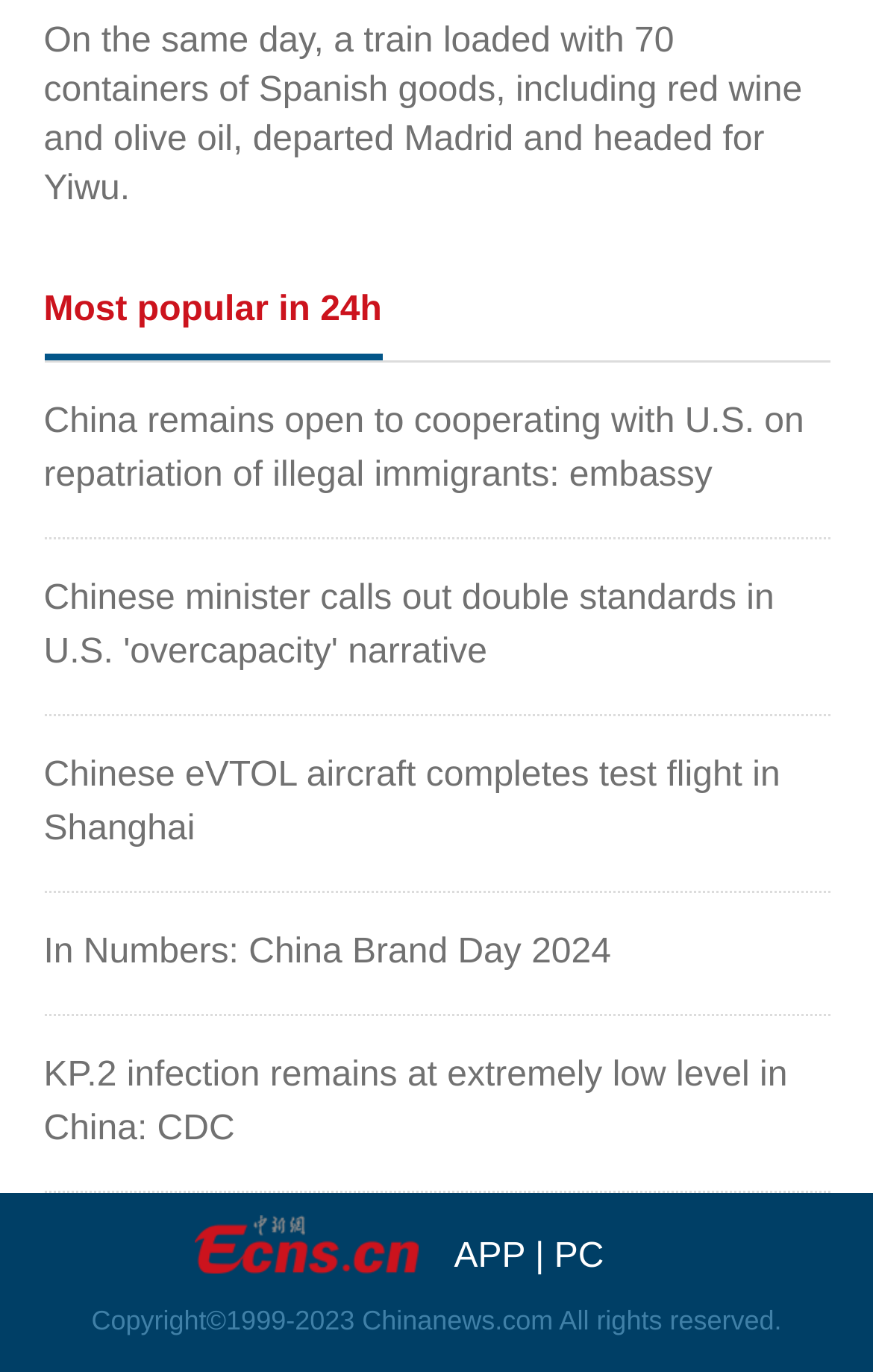What are the available platforms?
Please elaborate on the answer to the question with detailed information.

The available platforms are APP and PC, as indicated by the link elements with corresponding text 'APP' and 'PC'.